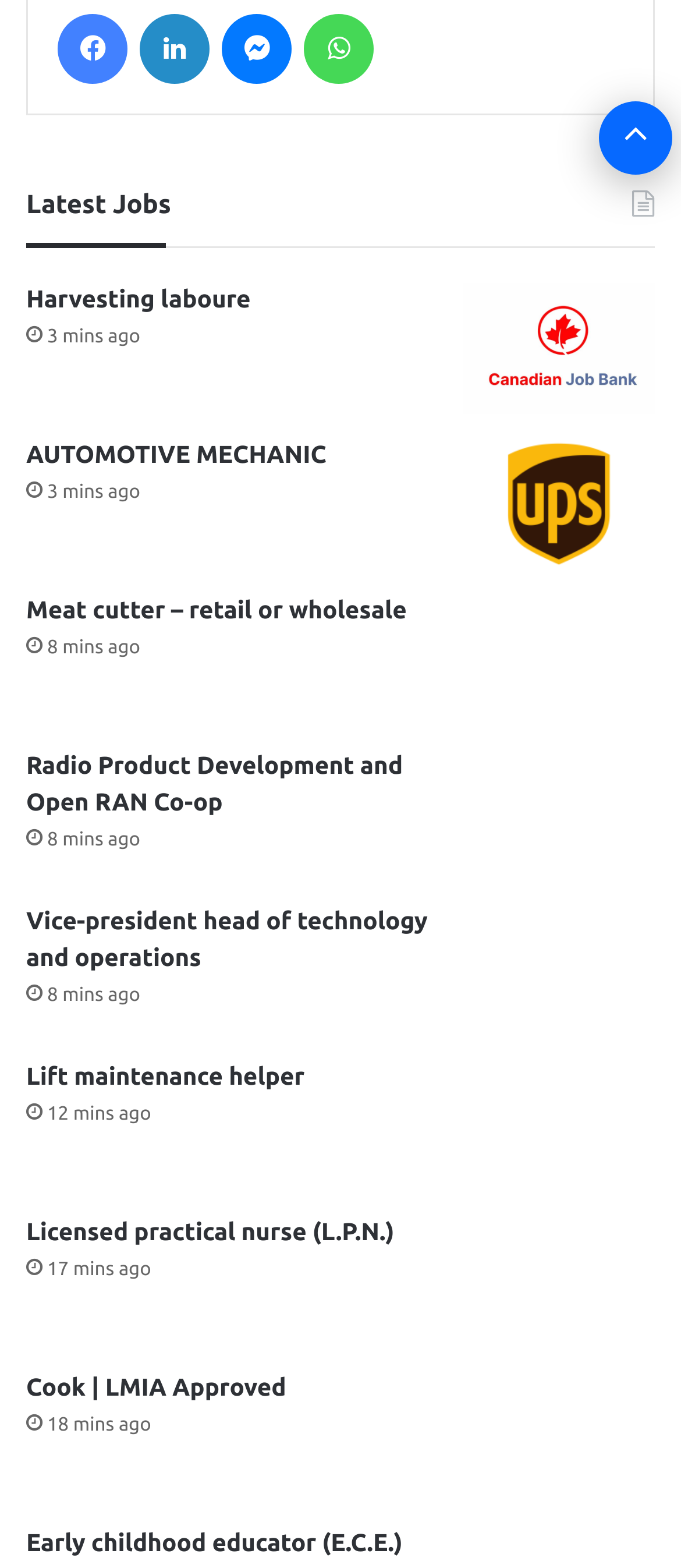Predict the bounding box coordinates of the area that should be clicked to accomplish the following instruction: "Share this job on Facebook". The bounding box coordinates should consist of four float numbers between 0 and 1, i.e., [left, top, right, bottom].

[0.085, 0.009, 0.187, 0.053]